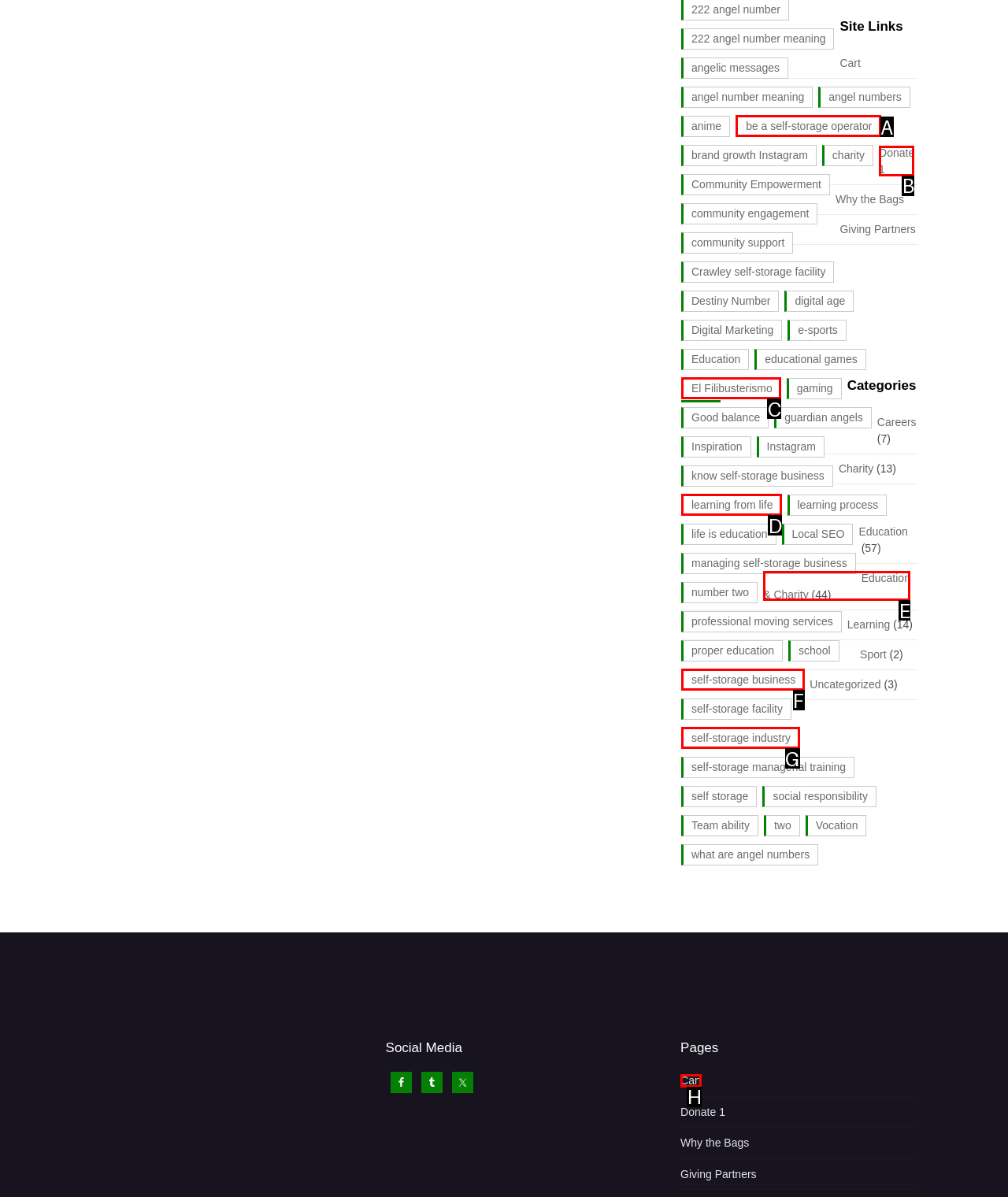Indicate which UI element needs to be clicked to fulfill the task: Donate 1
Answer with the letter of the chosen option from the available choices directly.

B